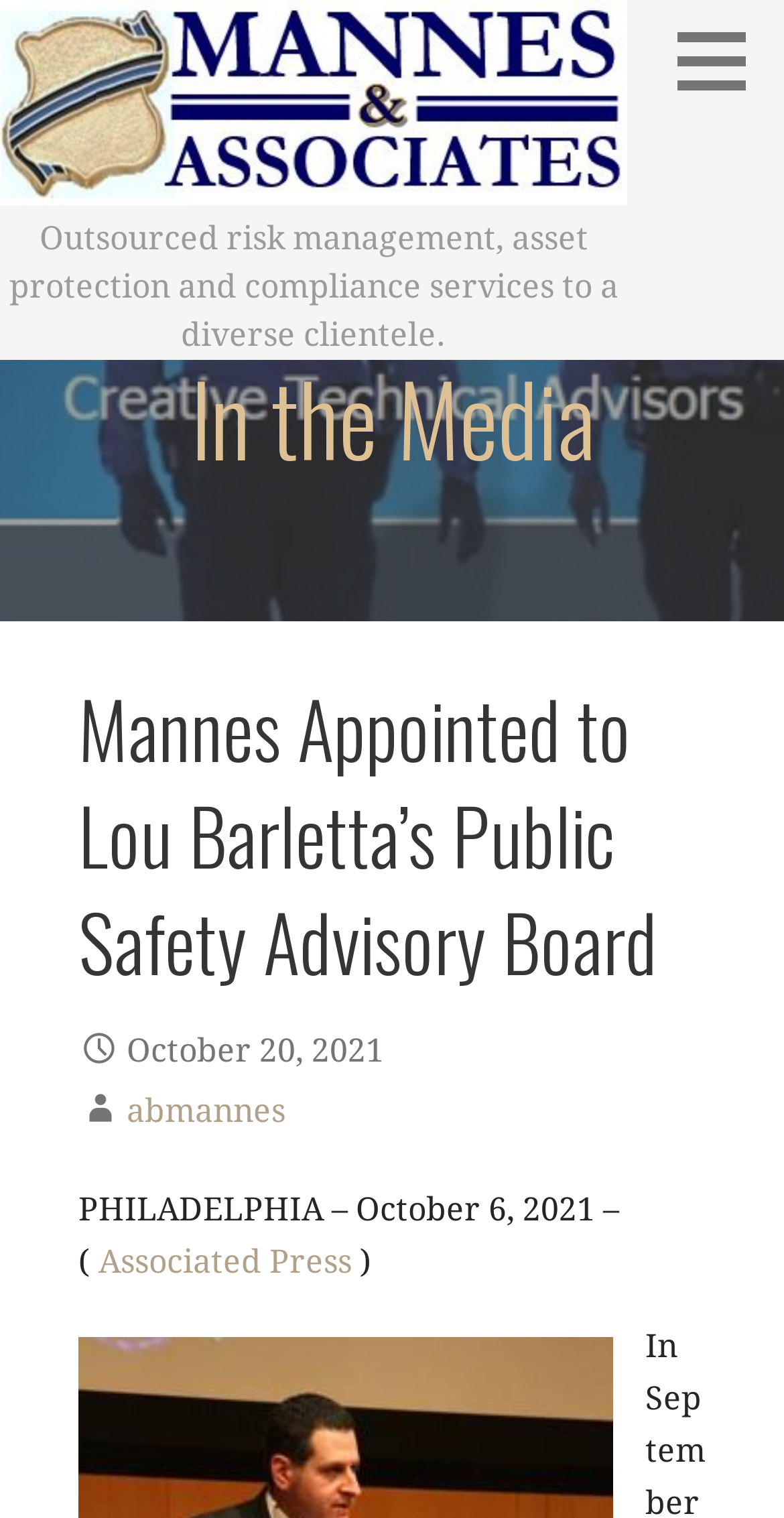What is the type of services provided by the company?
Please provide a comprehensive answer based on the visual information in the image.

The text 'Outsourced risk management, asset protection and compliance services to a diverse clientele.' indicates the type of services provided by the company.